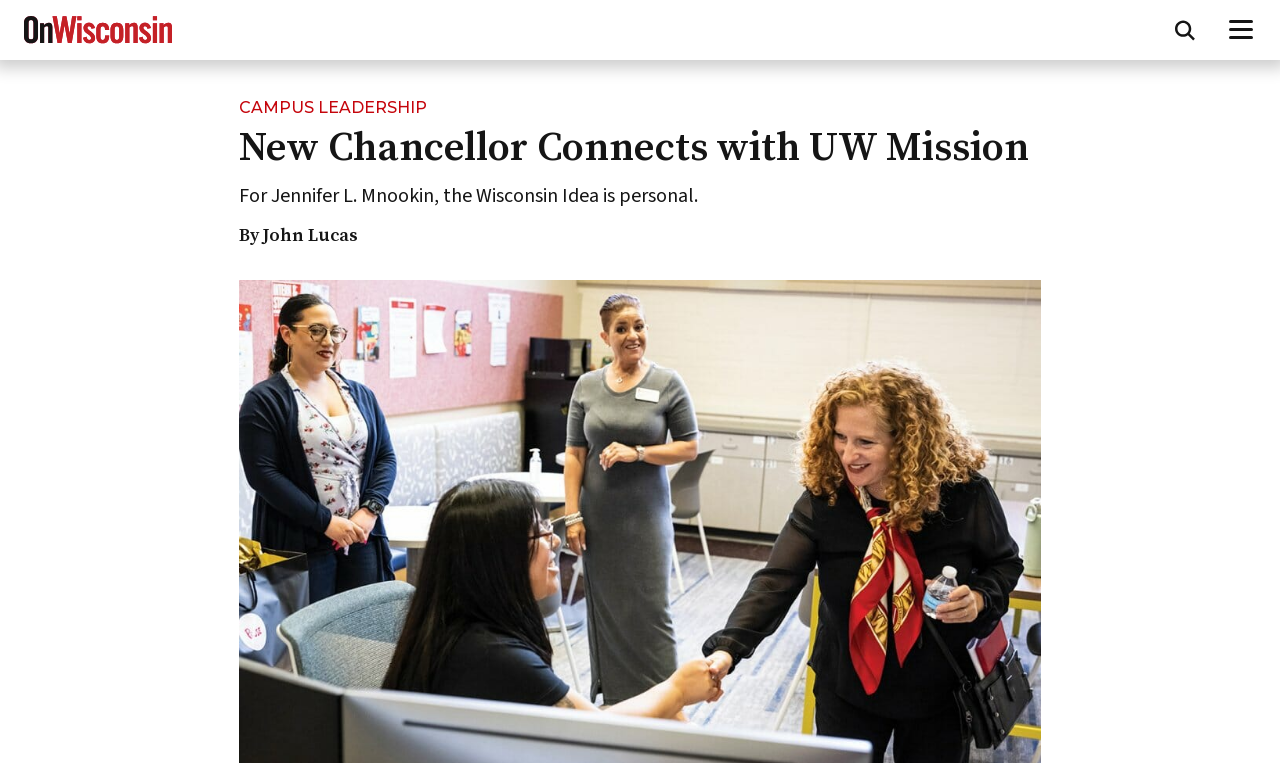Please find the top heading of the webpage and generate its text.

New Chancellor Connects with UW Mission